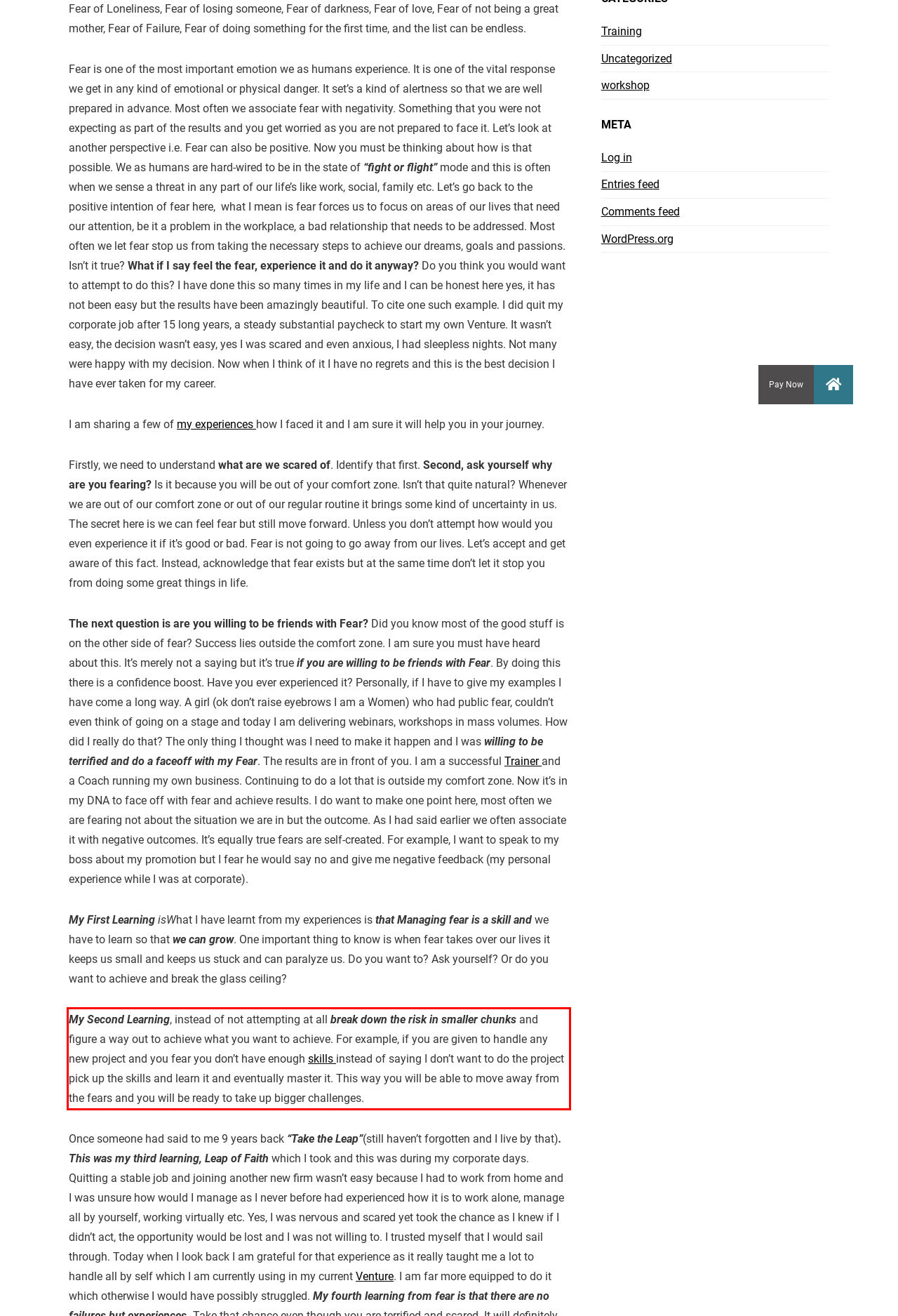With the given screenshot of a webpage, locate the red rectangle bounding box and extract the text content using OCR.

My Second Learning, instead of not attempting at all break down the risk in smaller chunks and figure a way out to achieve what you want to achieve. For example, if you are given to handle any new project and you fear you don’t have enough skills instead of saying I don’t want to do the project pick up the skills and learn it and eventually master it. This way you will be able to move away from the fears and you will be ready to take up bigger challenges.